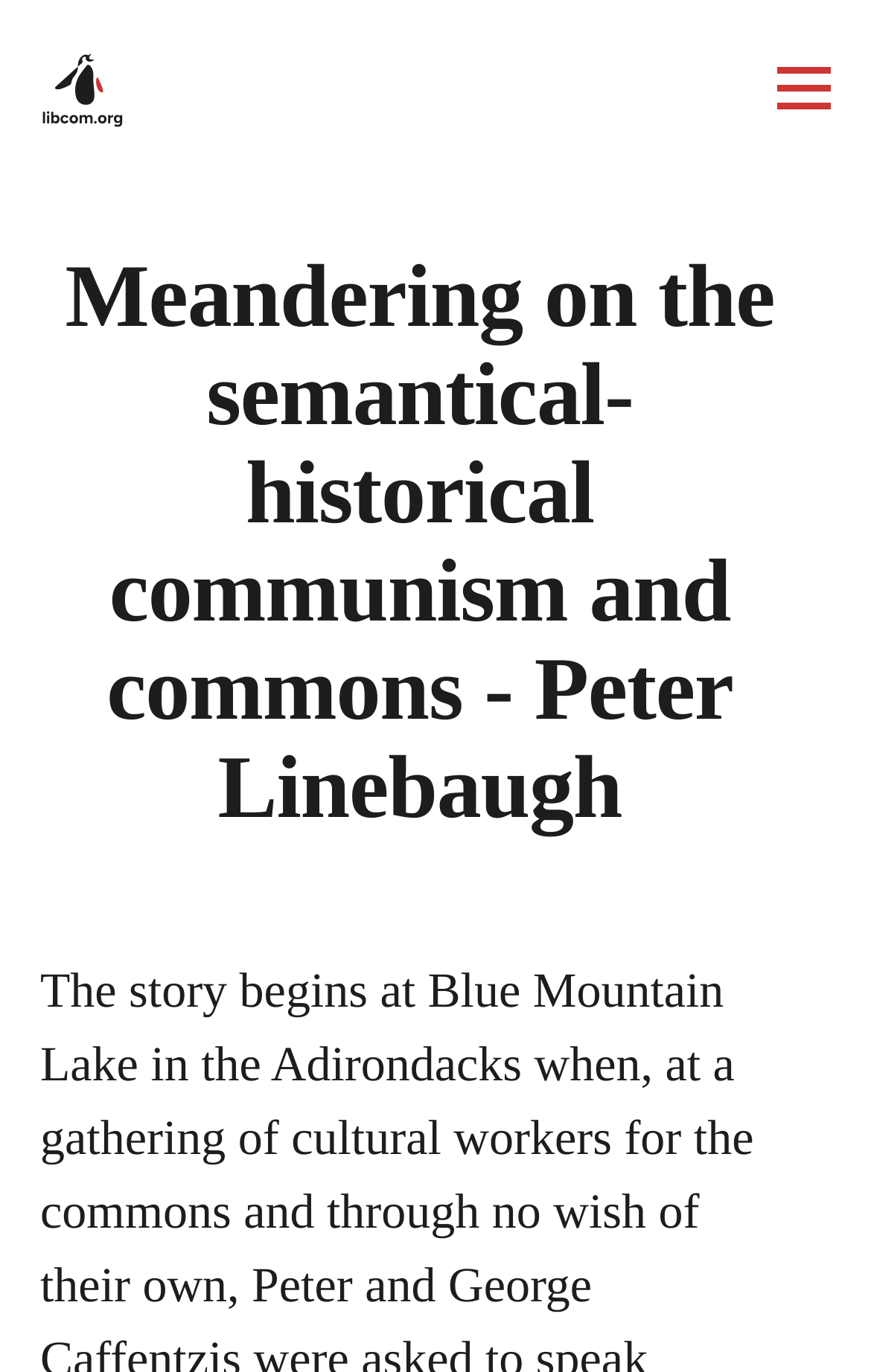Can you extract the primary headline text from the webpage?

Meandering on the semantical-historical communism and commons - Peter Linebaugh